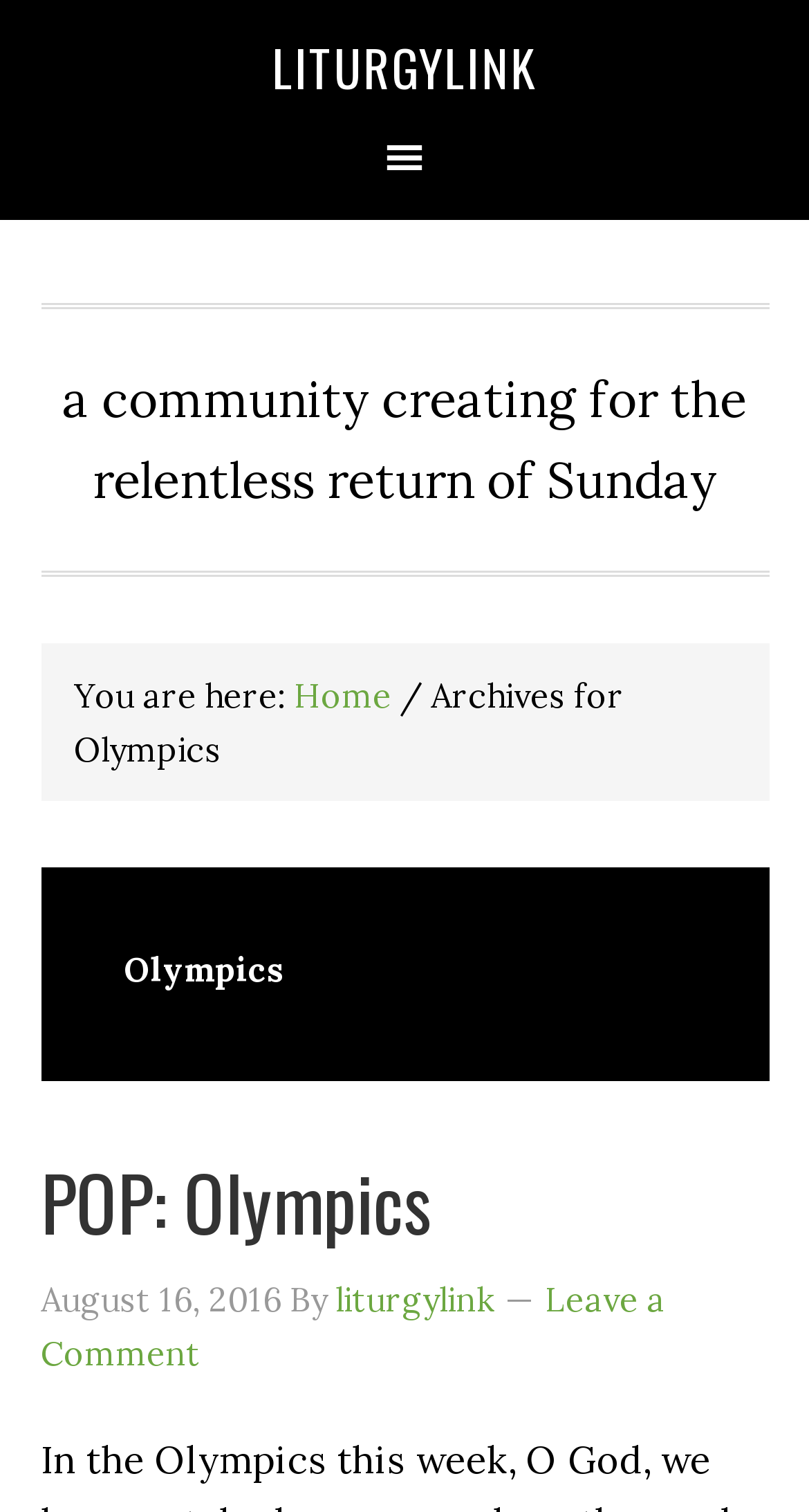When was the post published?
Answer with a single word or phrase, using the screenshot for reference.

August 16, 2016